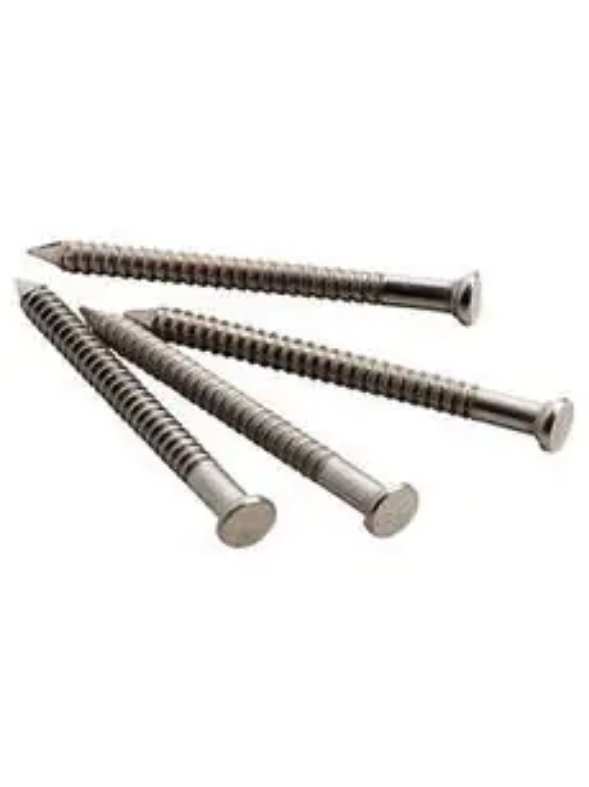What is the gauge of the nails?
Kindly answer the question with as much detail as you can.

The gauge of the nails can be found in the caption, which specifies that the nails feature a 2.65mm gauge, indicating the thickness or diameter of the nail.